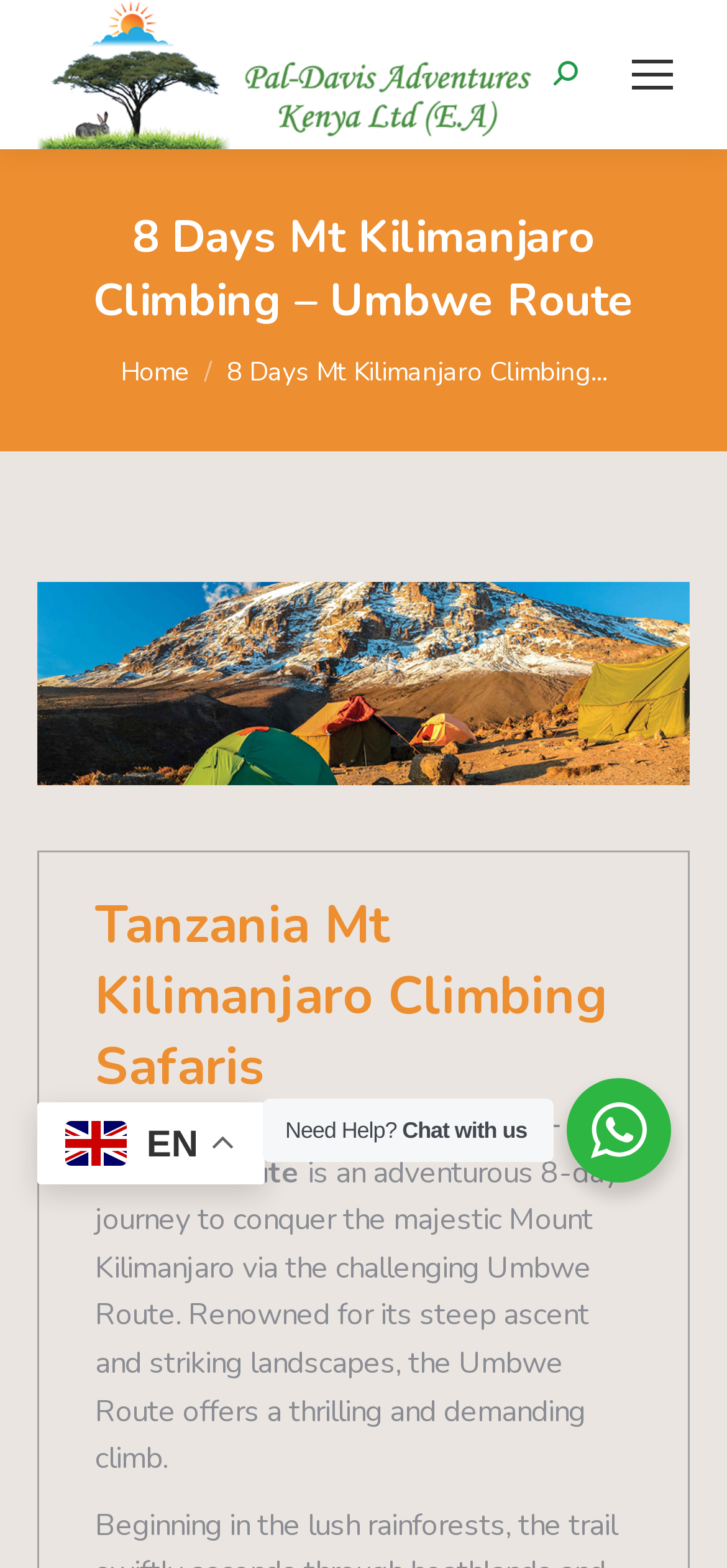Identify the bounding box coordinates of the HTML element based on this description: "aria-label="Mobile menu icon"".

[0.846, 0.024, 0.949, 0.071]